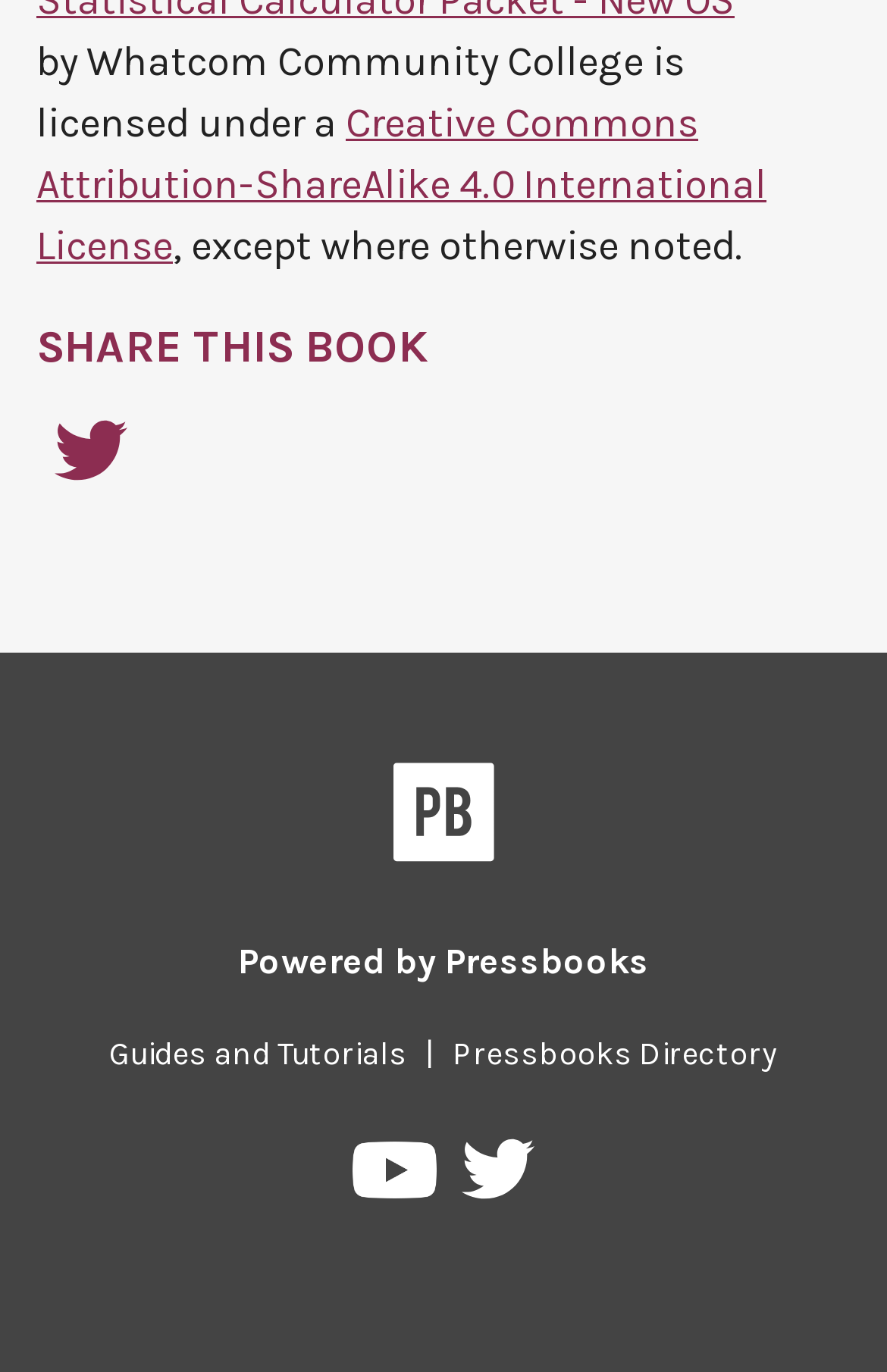What is the name of the platform that powers the website?
Kindly offer a comprehensive and detailed response to the question.

The name of the platform that powers the website can be found in the bottom section of the webpage, where it is written as 'Powered by Pressbooks' in a link element.